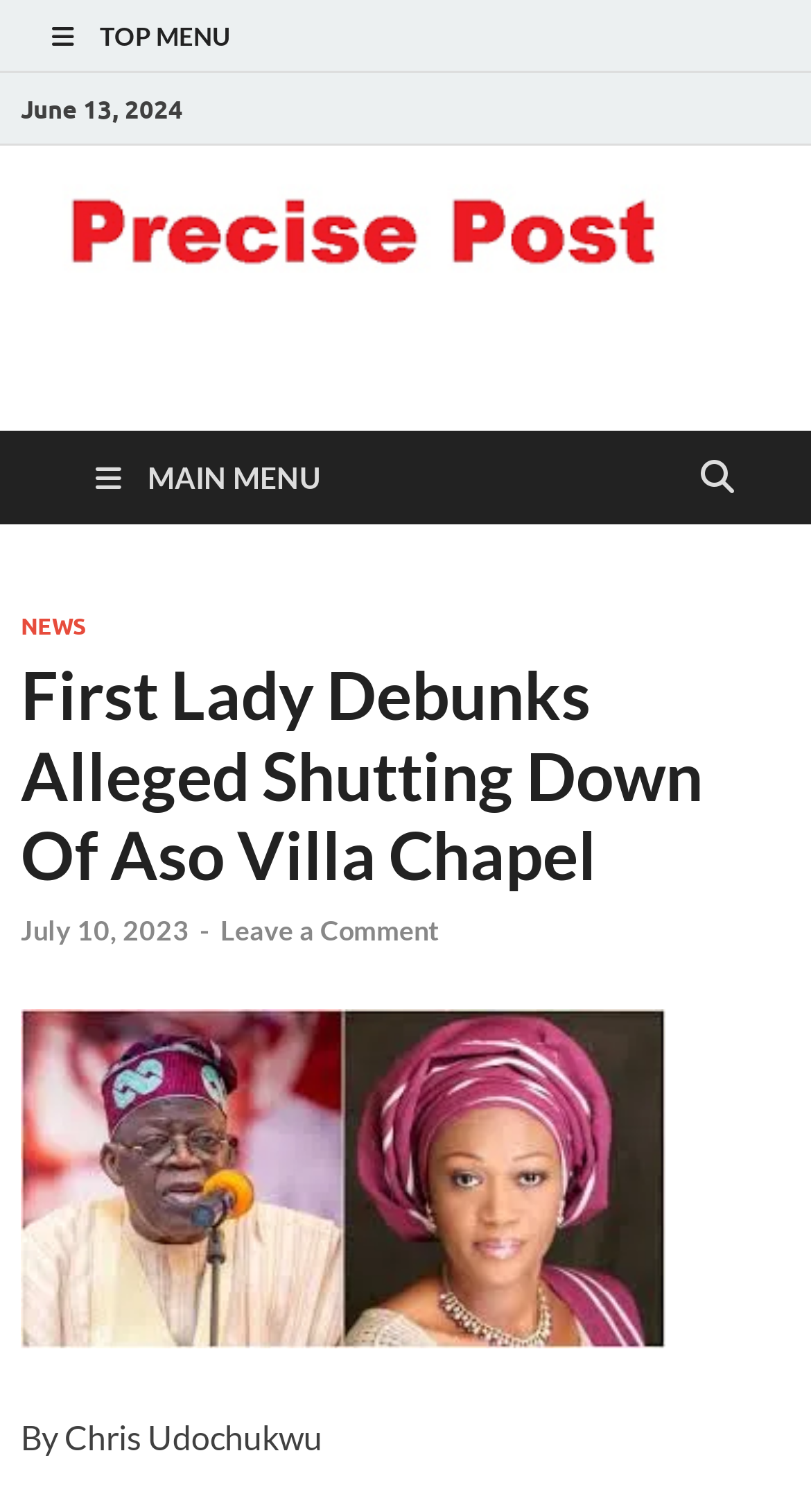Based on what you see in the screenshot, provide a thorough answer to this question: What is the name of the chapel mentioned in the article?

The article talks about the alleged shutting down of a chapel, and the text clearly mentions 'Aso Villa Chapel' as the name of the chapel in question.